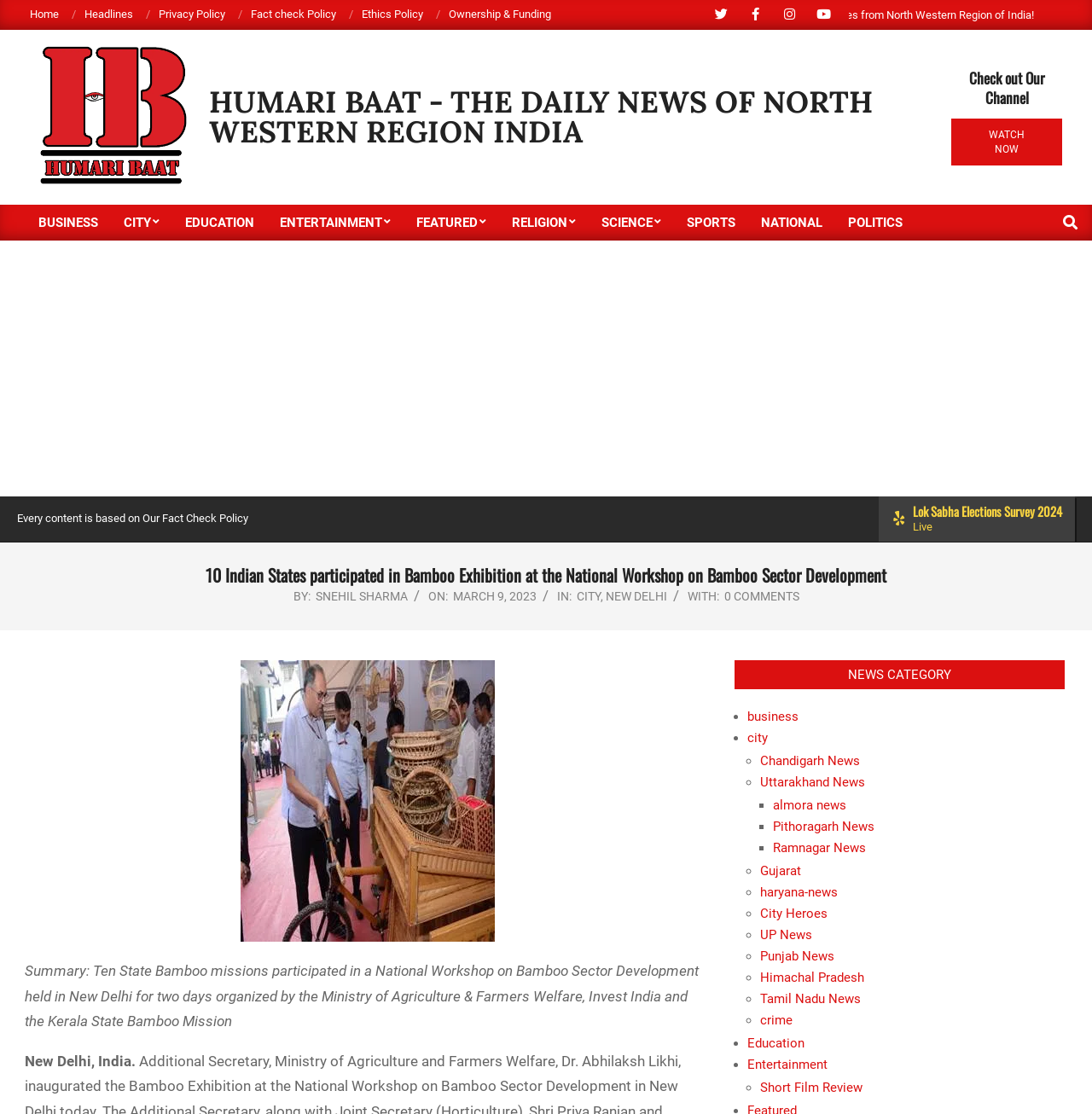Please pinpoint the bounding box coordinates for the region I should click to adhere to this instruction: "Check out the City Heroes news".

[0.696, 0.813, 0.758, 0.827]